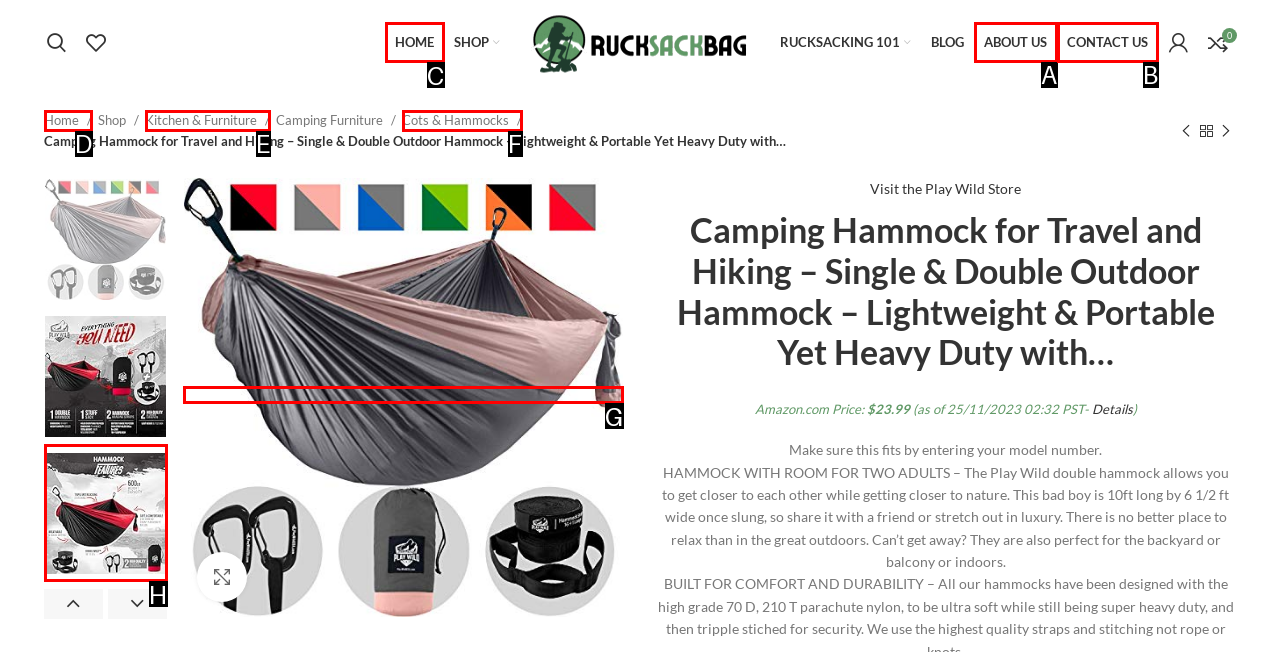Select the letter associated with the UI element you need to click to perform the following action: Go to home page
Reply with the correct letter from the options provided.

C